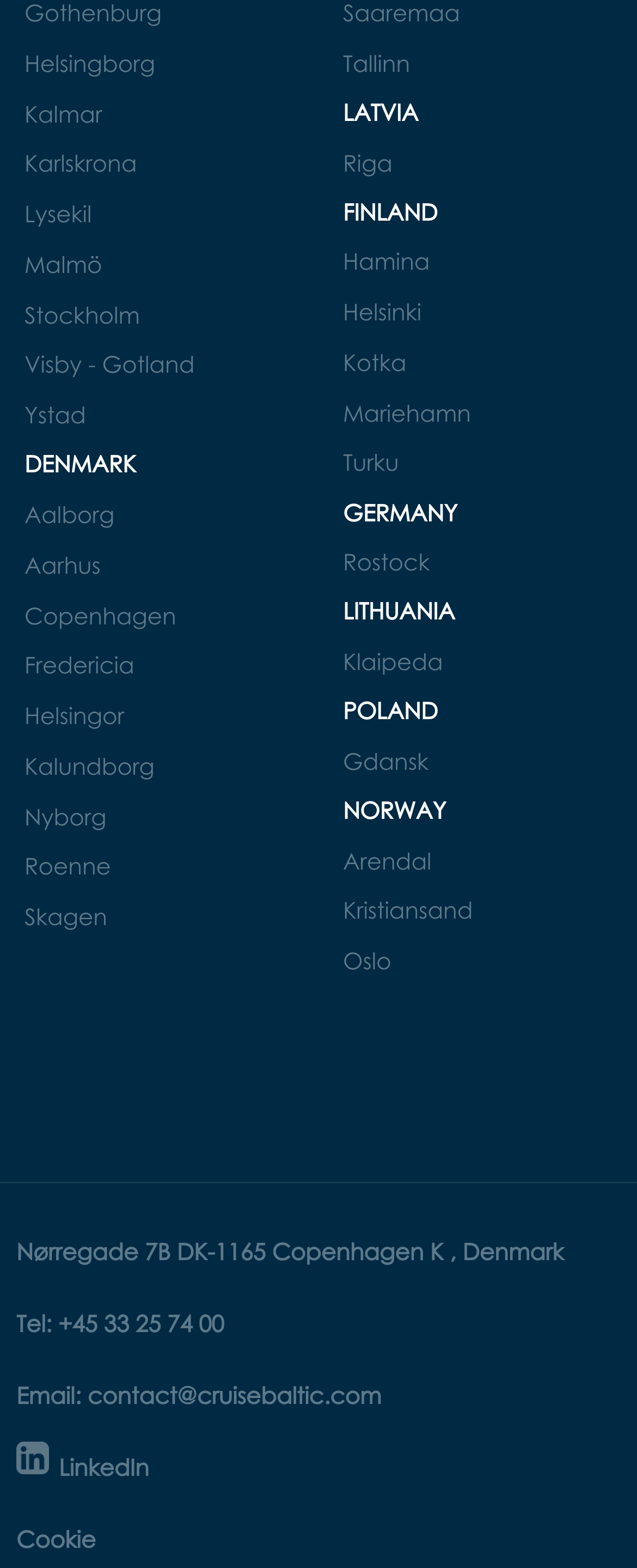Please give the bounding box coordinates of the area that should be clicked to fulfill the following instruction: "Go to the 'ABOUT US' section". The coordinates should be in the format of four float numbers from 0 to 1, i.e., [left, top, right, bottom].

None